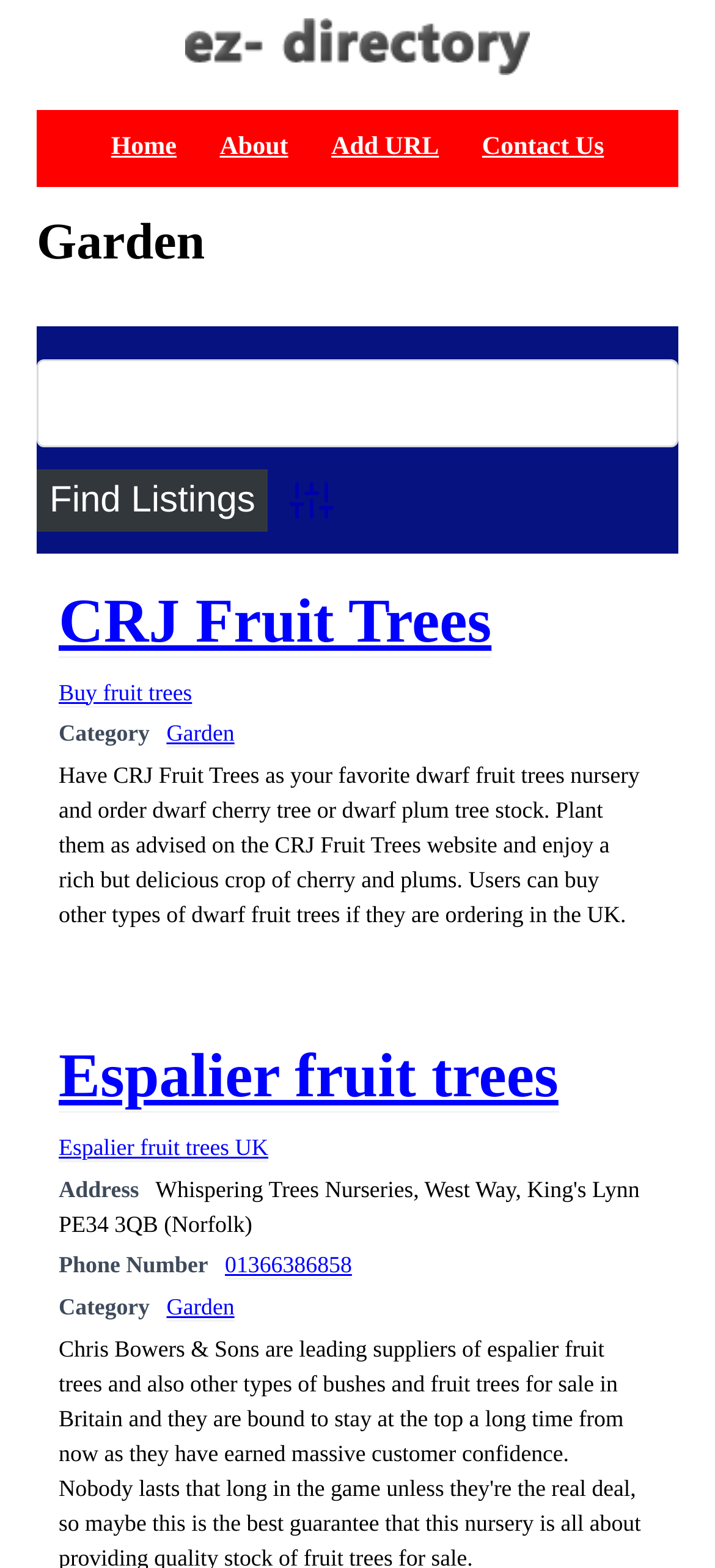Using the provided element description, identify the bounding box coordinates as (top-left x, top-left y, bottom-right x, bottom-right y). Ensure all values are between 0 and 1. Description: Advanced Search

[0.406, 0.299, 0.467, 0.338]